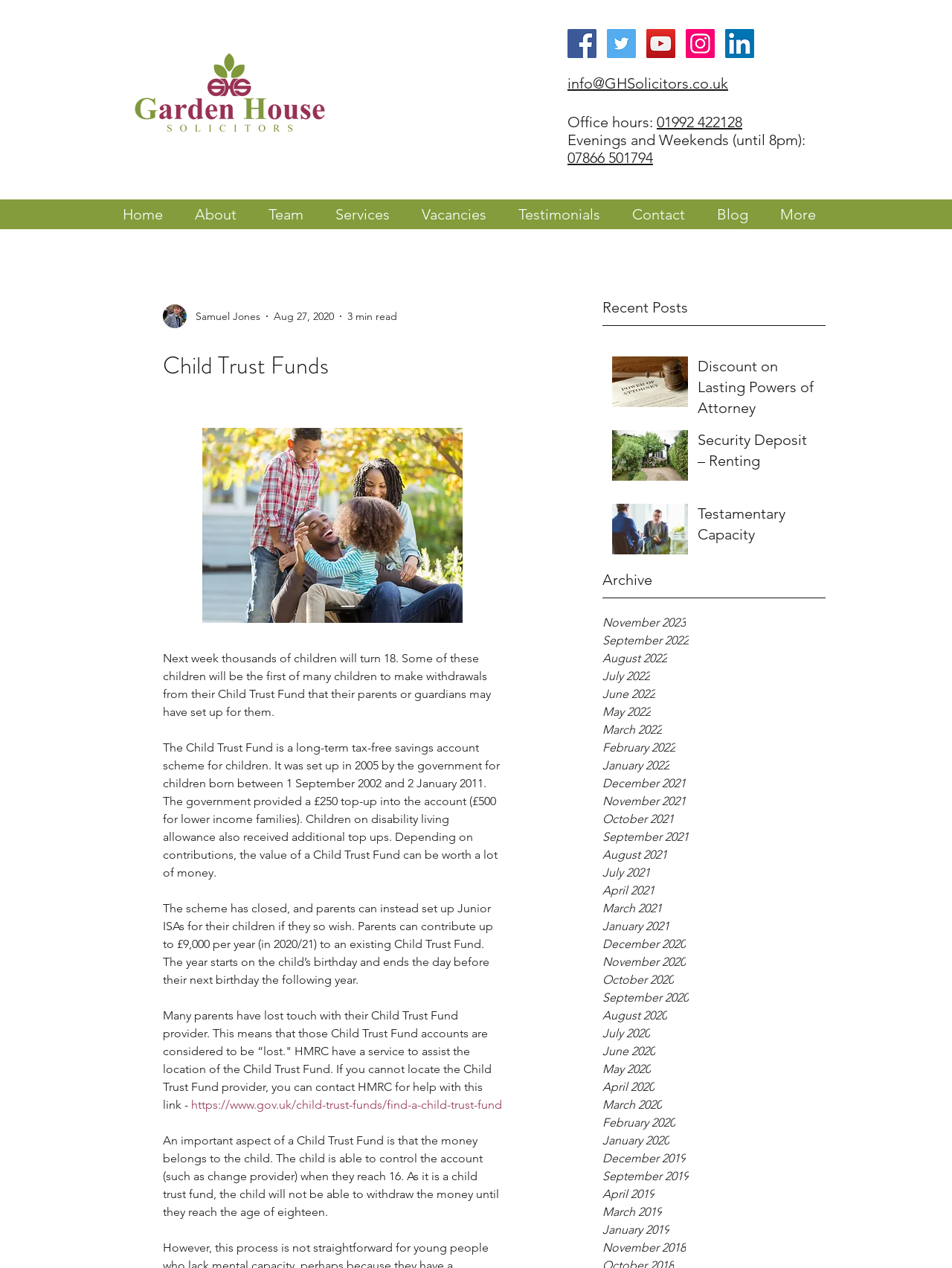Determine the bounding box coordinates of the UI element that matches the following description: "Testimonials". The coordinates should be four float numbers between 0 and 1 in the format [left, top, right, bottom].

[0.533, 0.16, 0.652, 0.178]